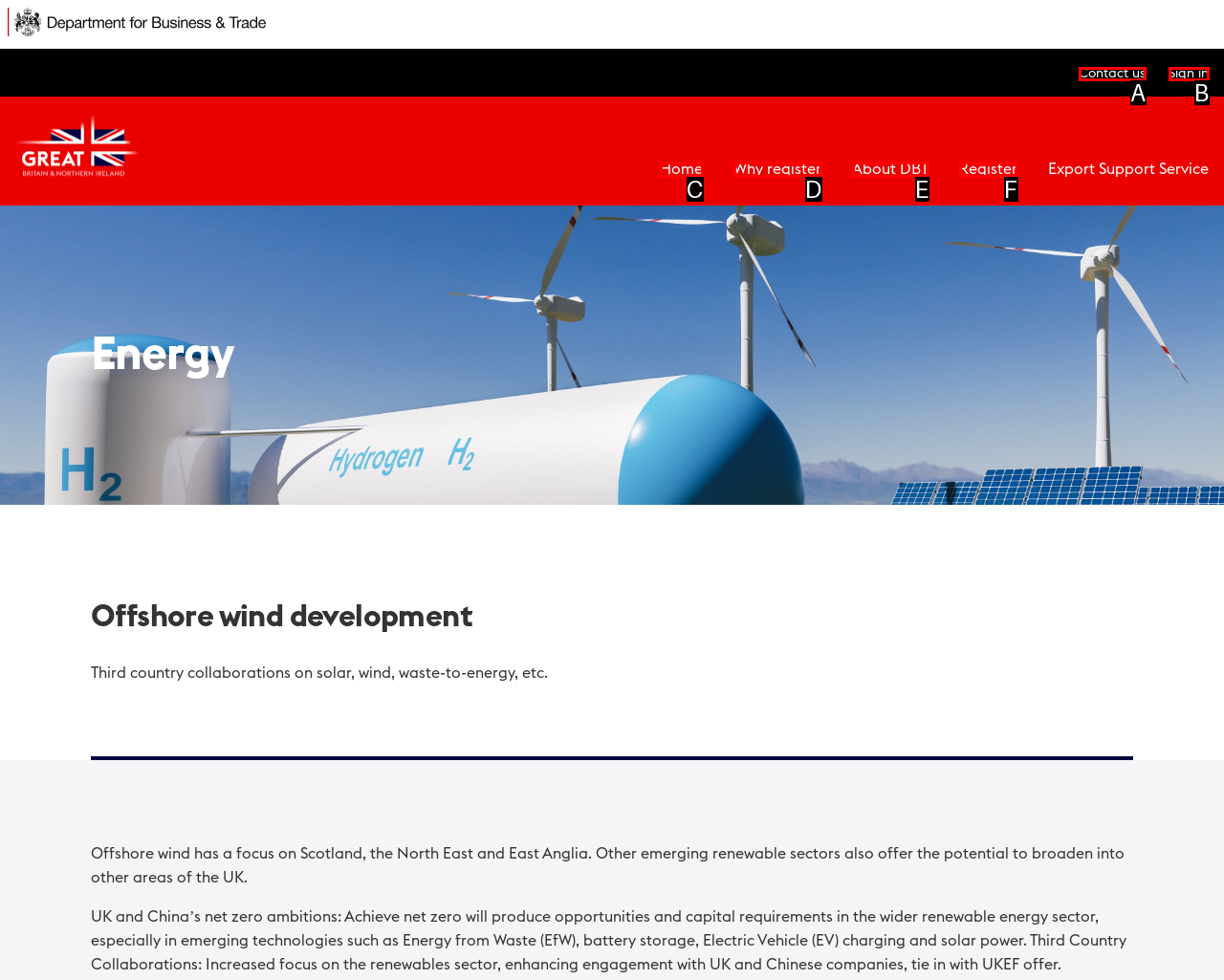From the given choices, determine which HTML element aligns with the description: Home Respond with the letter of the appropriate option.

C